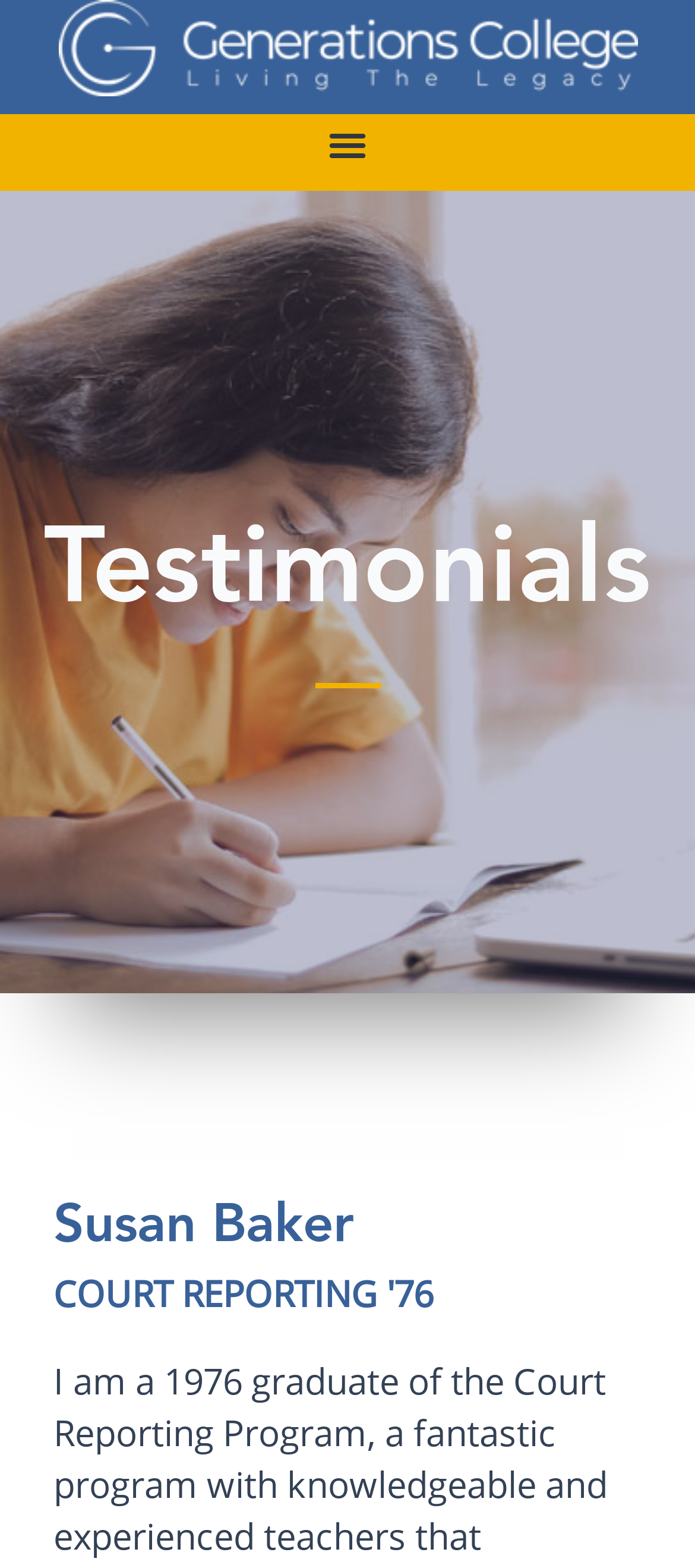What is the type of content on this webpage?
Examine the image and give a concise answer in one word or a short phrase.

Testimonials